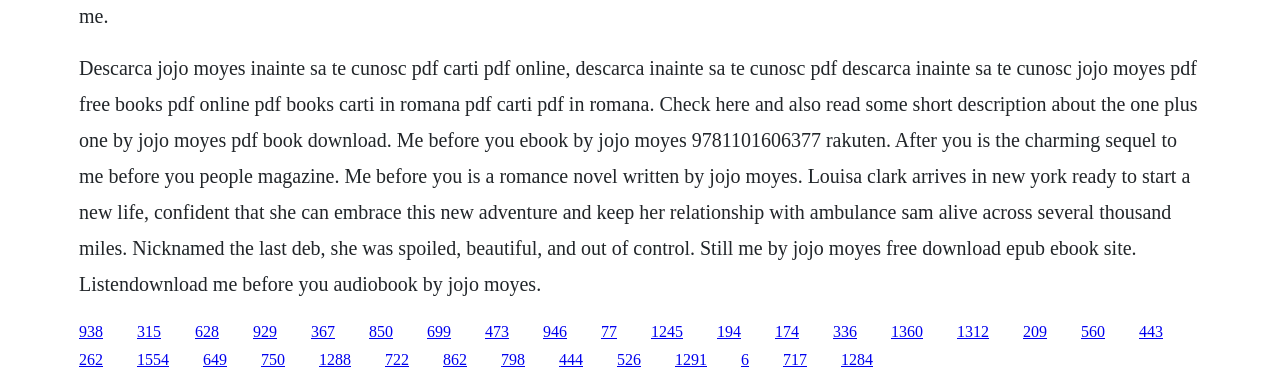What is the main topic of this webpage?
Based on the image, provide a one-word or brief-phrase response.

Jojo Moyes books